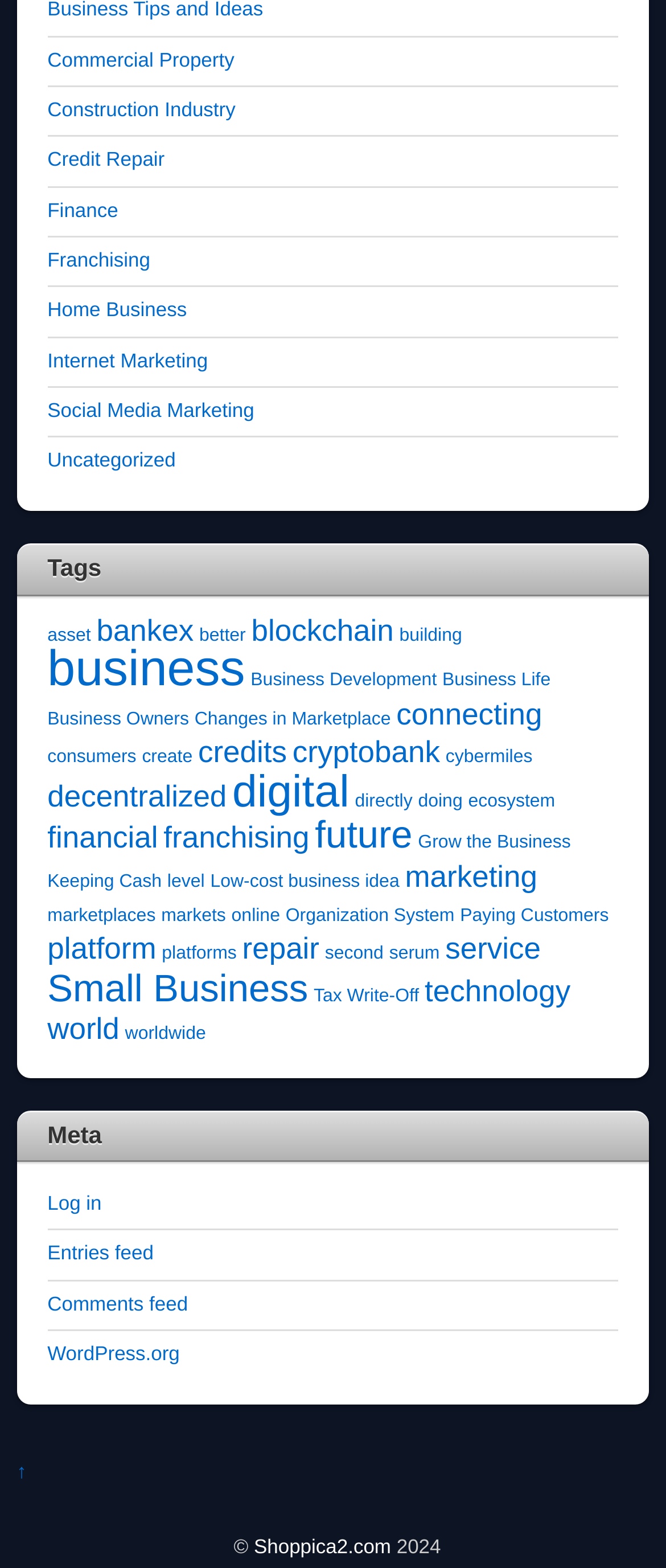Find the bounding box coordinates of the element's region that should be clicked in order to follow the given instruction: "Go to asset". The coordinates should consist of four float numbers between 0 and 1, i.e., [left, top, right, bottom].

[0.071, 0.399, 0.136, 0.412]